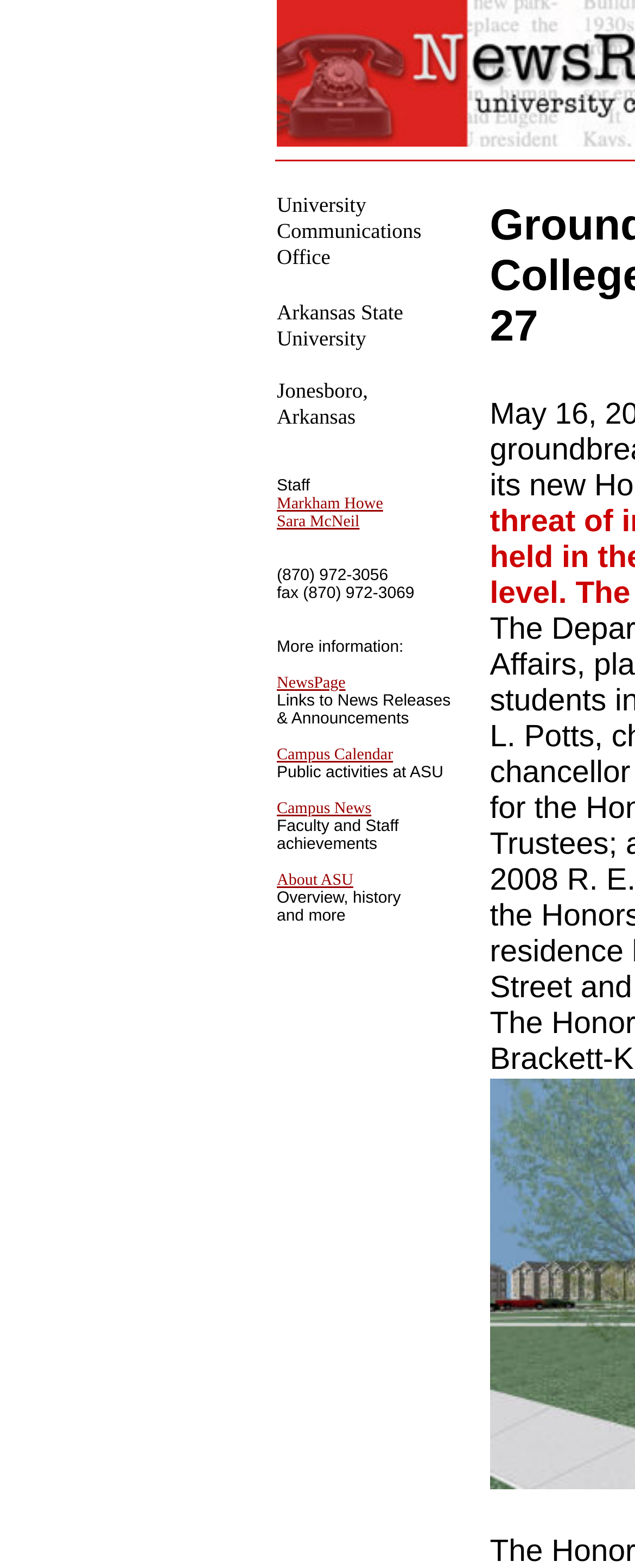Provide your answer in one word or a succinct phrase for the question: 
Who is the second staff member listed?

Sara McNeil